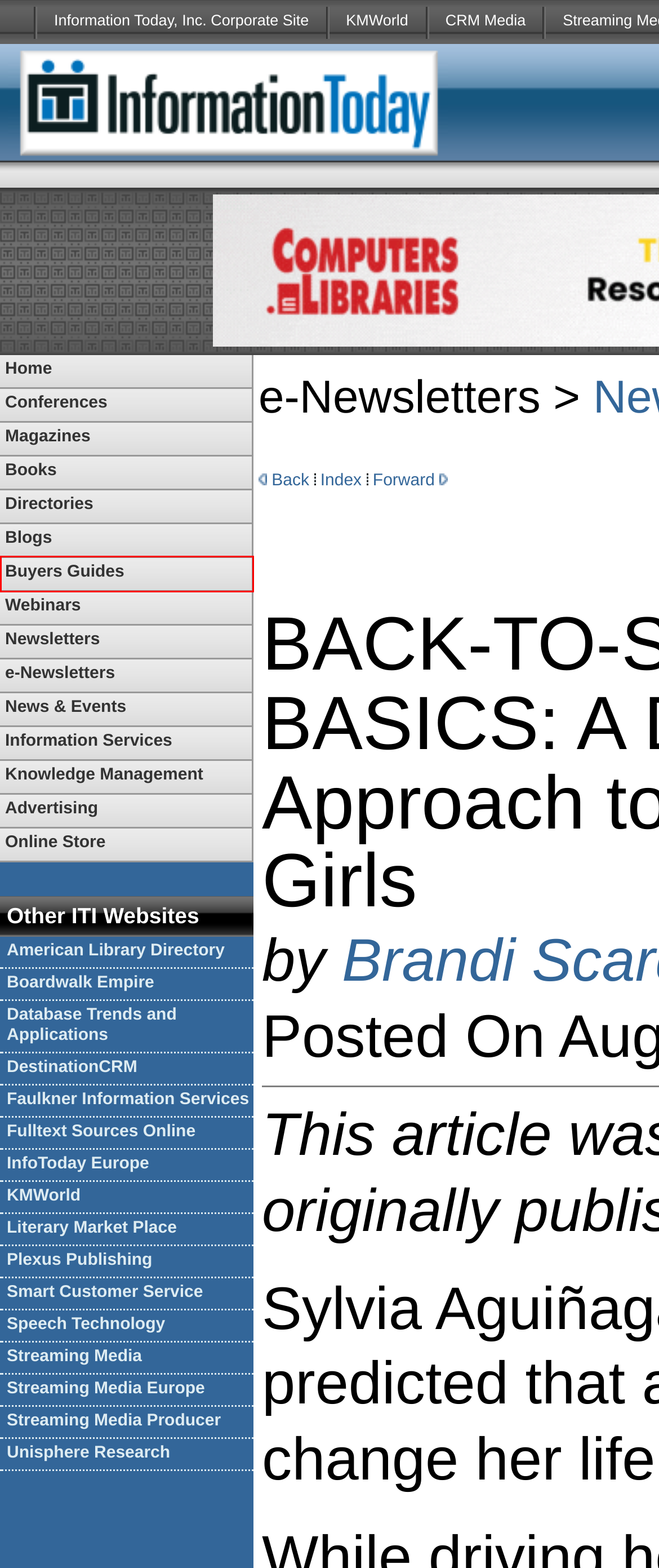You are given a screenshot of a webpage with a red bounding box around an element. Choose the most fitting webpage description for the page that appears after clicking the element within the red bounding box. Here are the candidates:
A. Redirect page
B. Streaming Media Producer - Where Online Video Production is a Profession
C. Streaming Media - Online Video News, Trends, and Analysis
D. Information Today, Inc. - Buyers Guides
E. Information Today, Inc. - News & Events
F. Information Today, inc. -  e-Newsletters
G. Fulltext Sources Online
H. CRM Magazine - Customer Relationship Management, Social CRM, CEM - Destination CRM

D